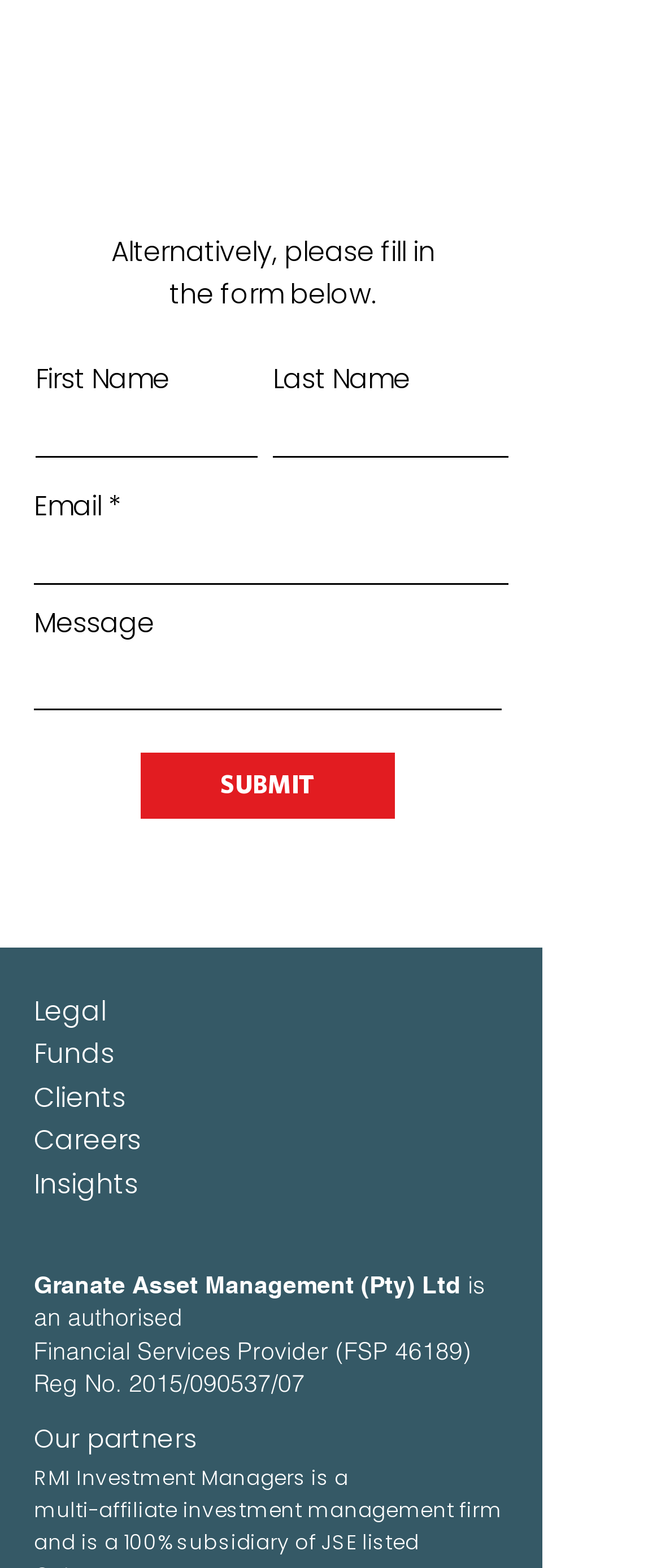What is the registration number of Granate Asset Management?
Refer to the image and provide a one-word or short phrase answer.

2015/090537/07